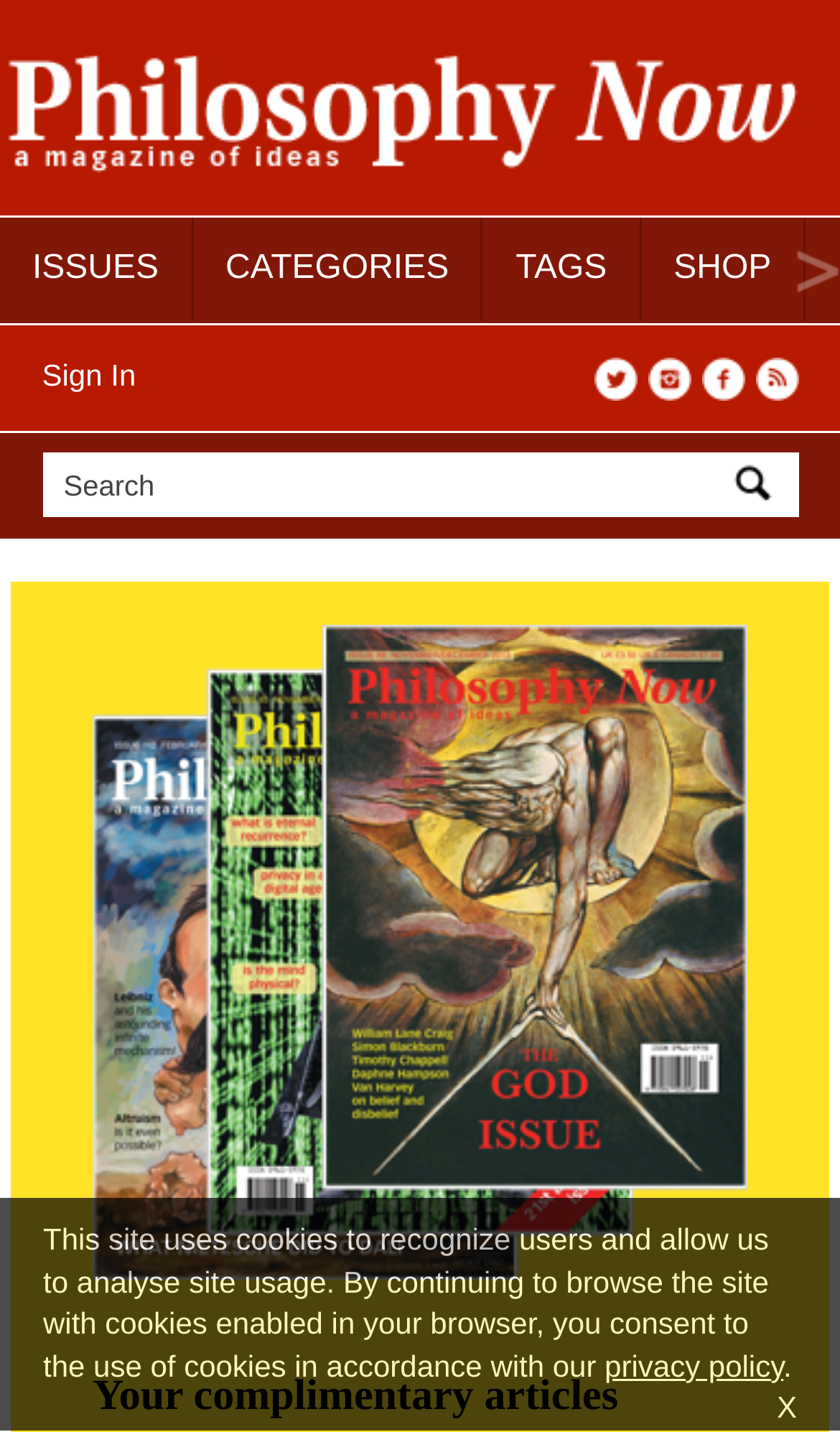Please identify the bounding box coordinates of the clickable element to fulfill the following instruction: "Search". The coordinates should be four float numbers between 0 and 1, i.e., [left, top, right, bottom].

[0.872, 0.322, 0.923, 0.36]